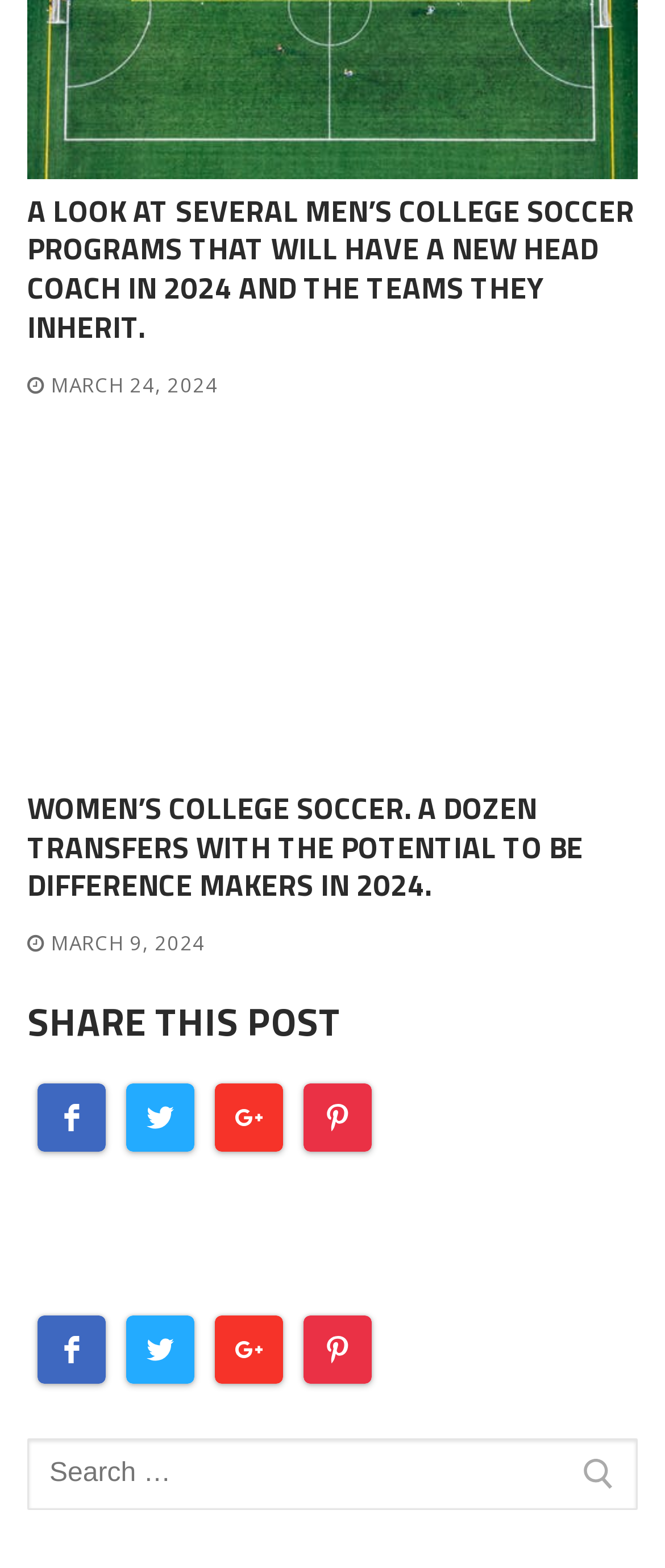Given the description "Facebook", determine the bounding box of the corresponding UI element.

[0.056, 0.839, 0.159, 0.883]